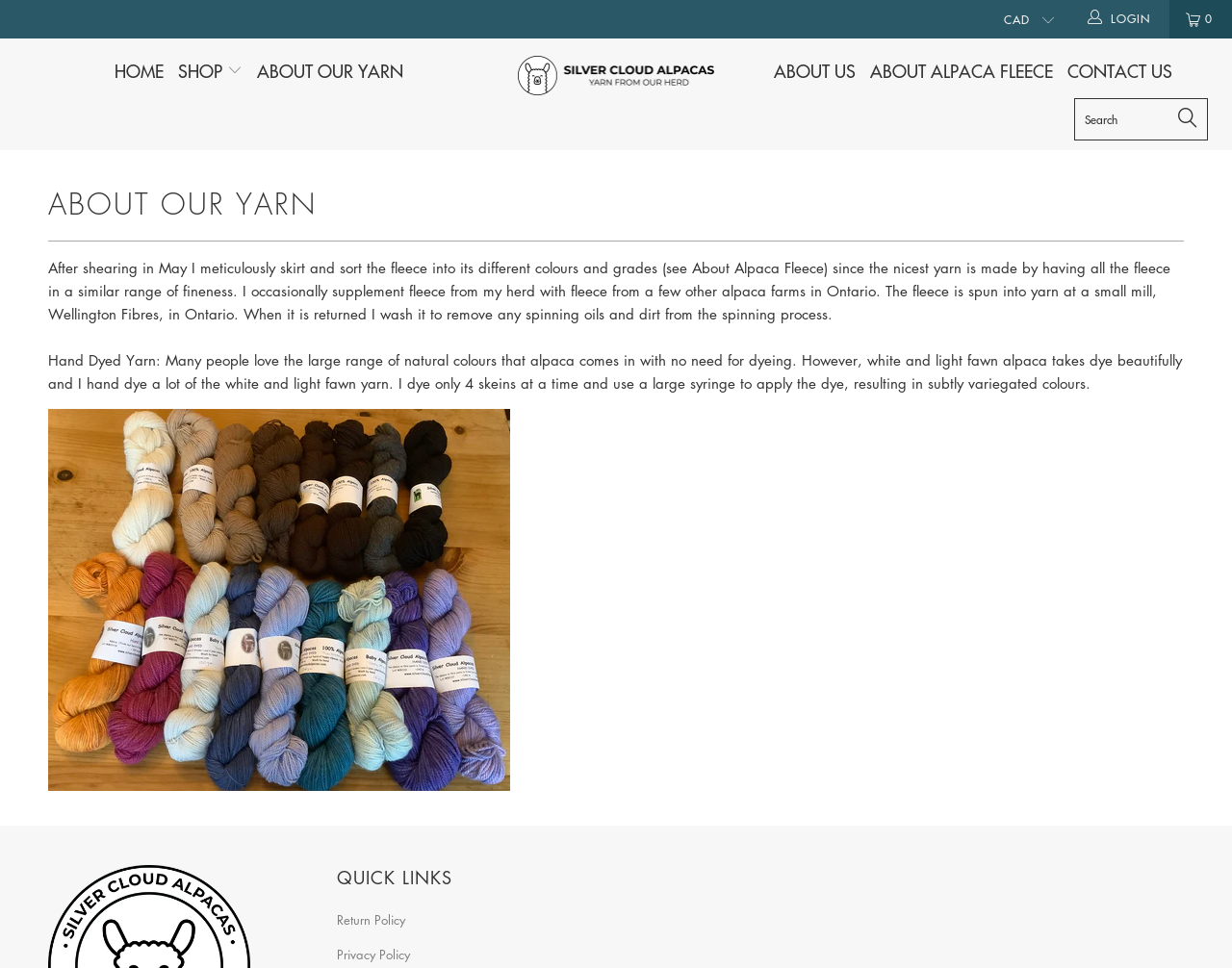Explain the features and main sections of the webpage comprehensively.

The webpage is about Silver Cloud Alpacas, specifically their yarn. At the top, there is a navigation menu with links to "HOME", "SHOP", "ABOUT OUR YARN", "ABOUT US", "ABOUT ALPACA FLEECE", and "CONTACT US". Below the navigation menu, there is a logo of Silver Cloud Alpacas, which is an image. 

On the left side, there is a search box labeled "Search". Below the search box, there is a heading "ABOUT OUR YARN" followed by a paragraph of text describing the process of creating yarn from alpaca fleece. The text explains that the fleece is sorted, spun into yarn, washed, and occasionally hand-dyed. 

Below this paragraph, there is another paragraph describing the hand-dyeing process, which results in subtly variegated colors. At the bottom of the page, there is a section labeled "QUICK LINKS" with links to "Return Policy" and "Privacy Policy".